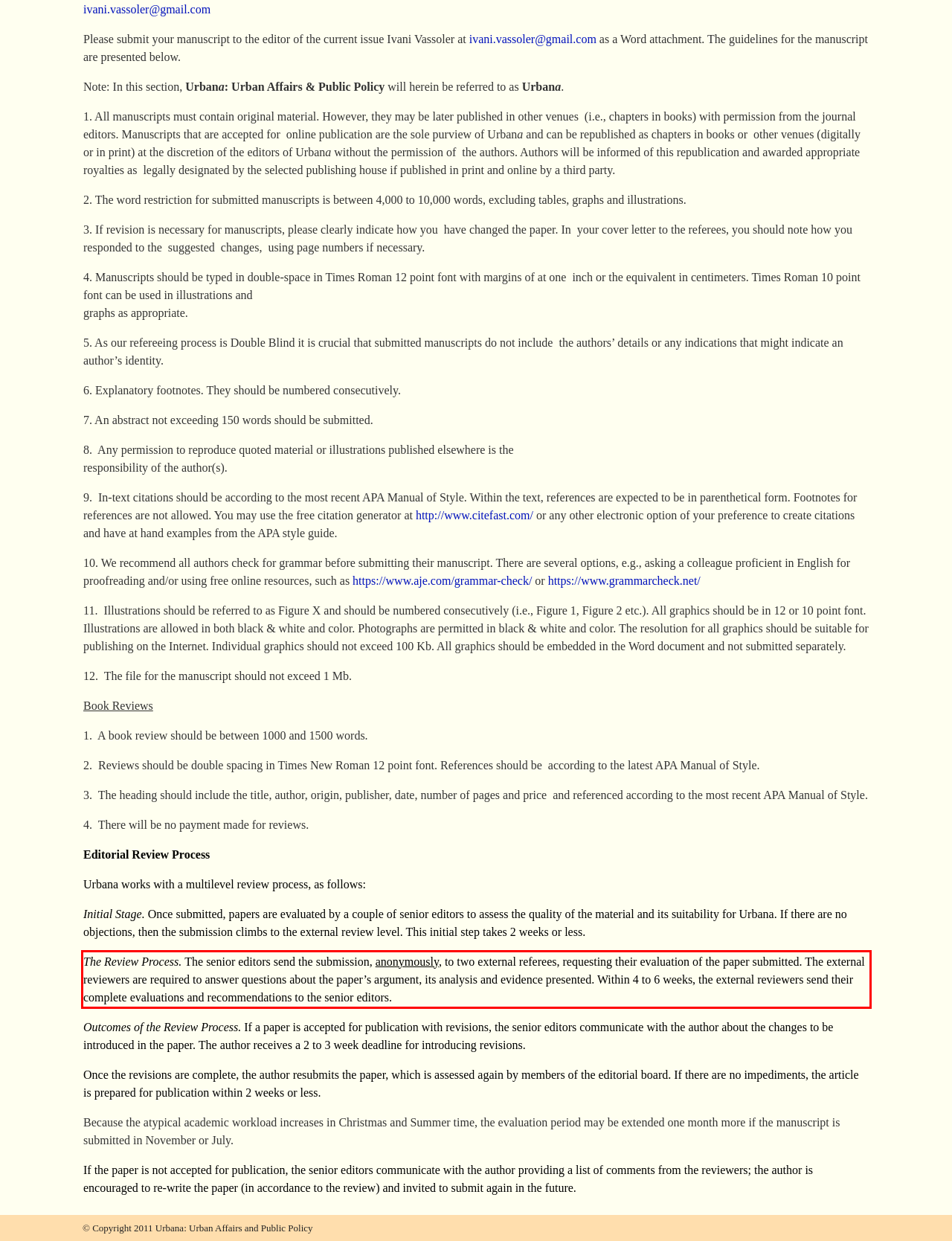Observe the screenshot of the webpage that includes a red rectangle bounding box. Conduct OCR on the content inside this red bounding box and generate the text.

The Review Process. The senior editors send the submission, anonymously, to two external referees, requesting their evaluation of the paper submitted. The external reviewers are required to answer questions about the paper’s argument, its analysis and evidence presented. Within 4 to 6 weeks, the external reviewers send their complete evaluations and recommendations to the senior editors.